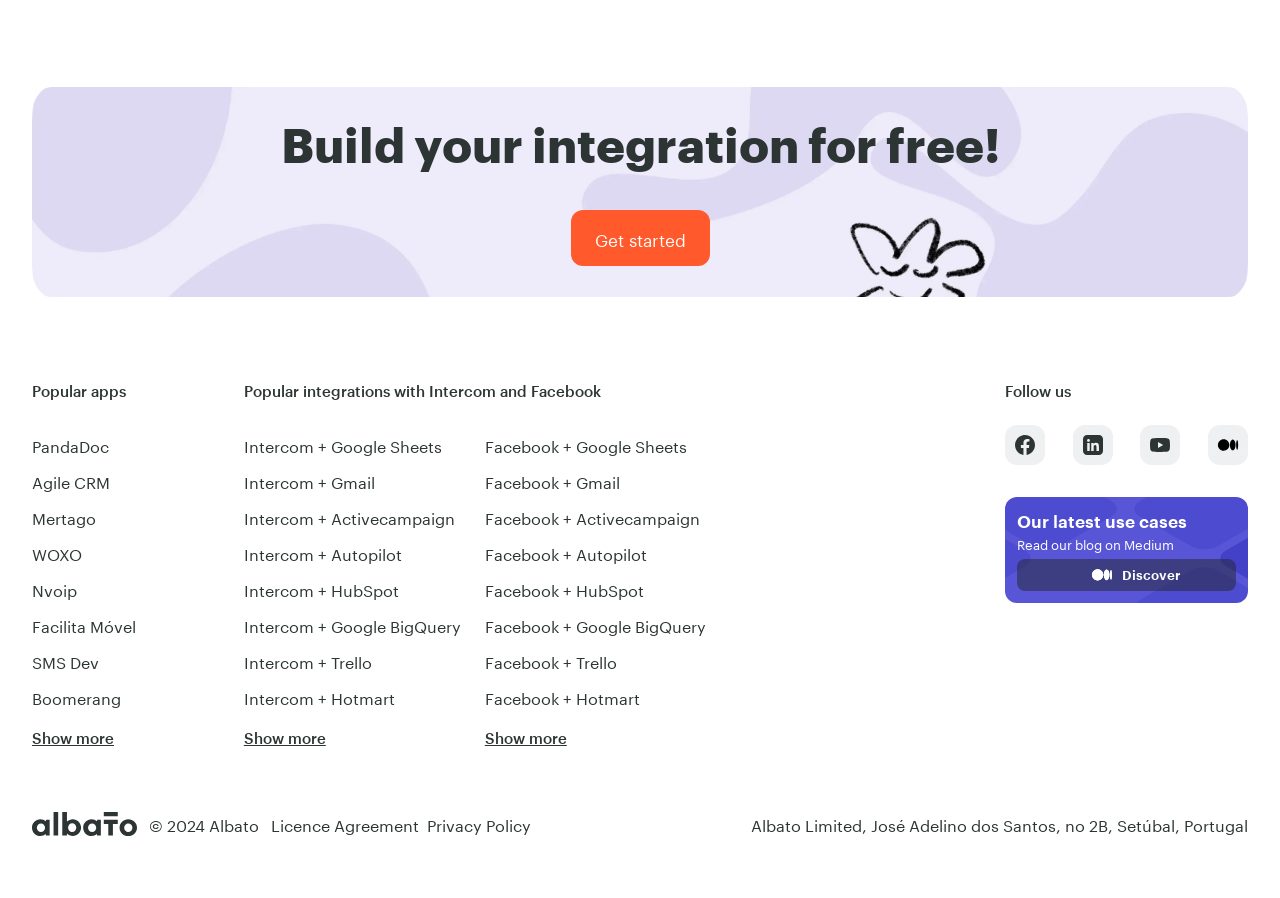Use a single word or phrase to answer the question: 
What is the main purpose of this webpage?

Build integration